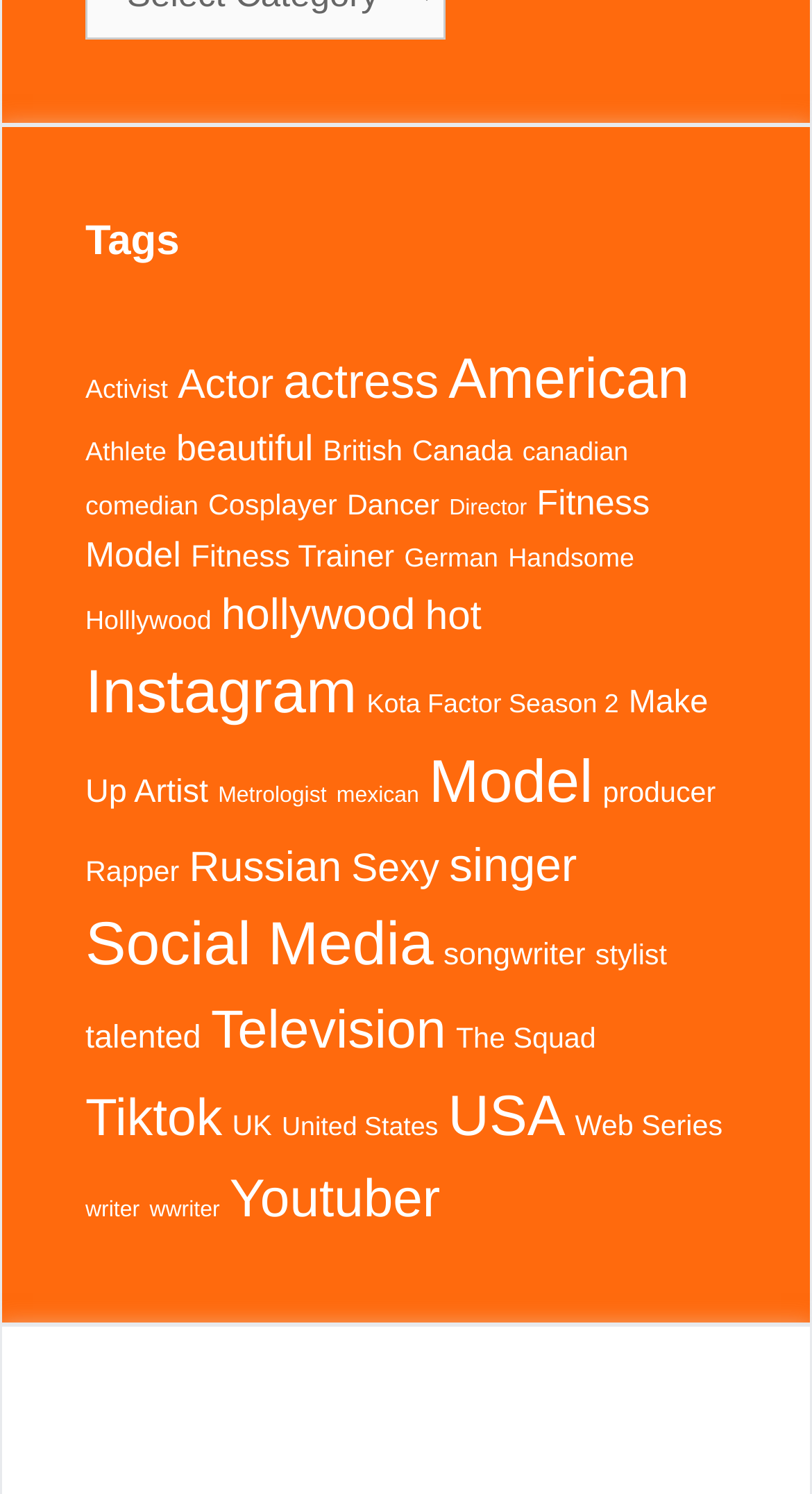Please identify the bounding box coordinates of the clickable area that will allow you to execute the instruction: "Click on the 'Activist' tag".

[0.105, 0.251, 0.207, 0.271]